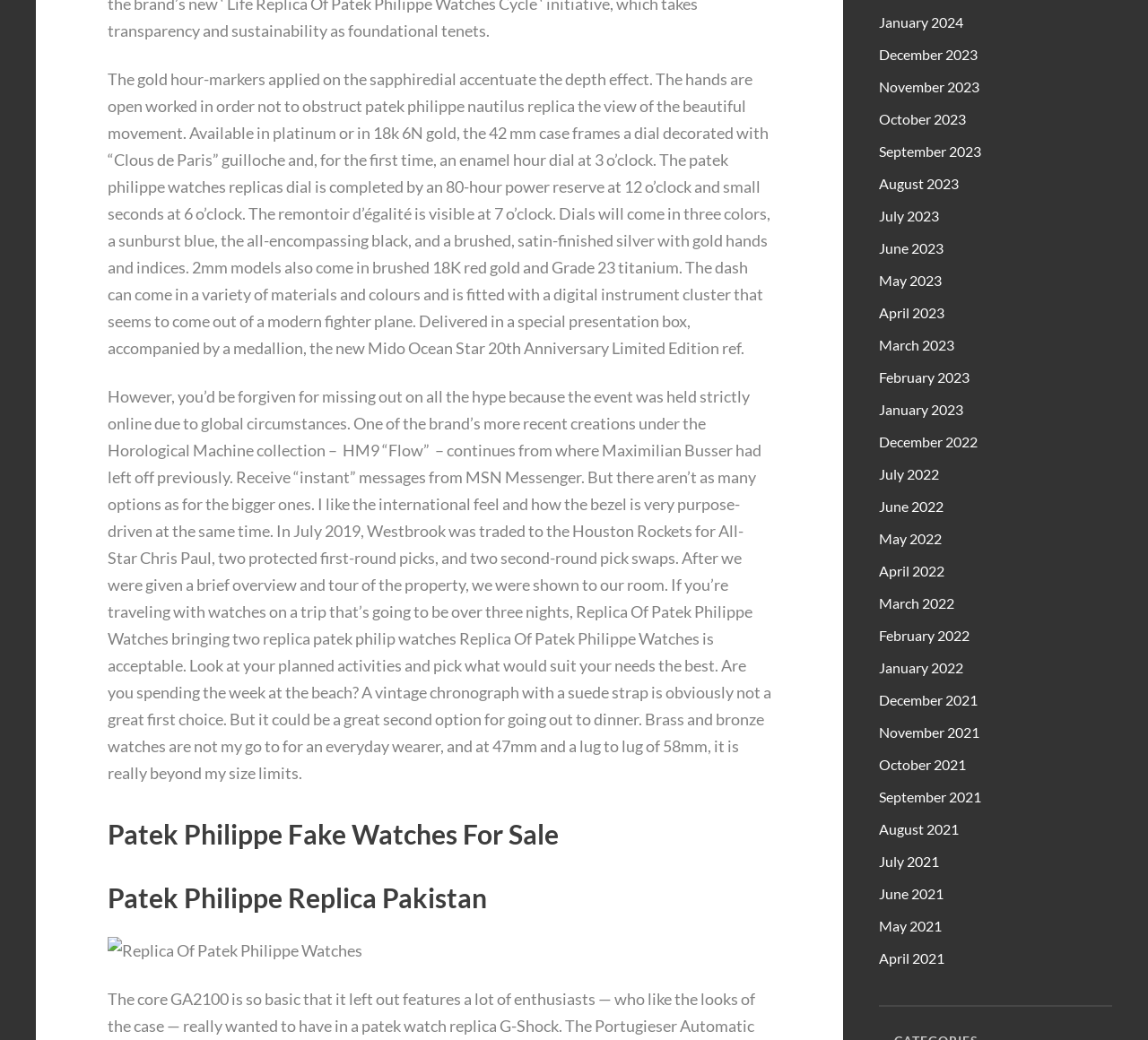Determine the bounding box coordinates for the clickable element required to fulfill the instruction: "Open 'December 2023'". Provide the coordinates as four float numbers between 0 and 1, i.e., [left, top, right, bottom].

[0.766, 0.044, 0.852, 0.061]